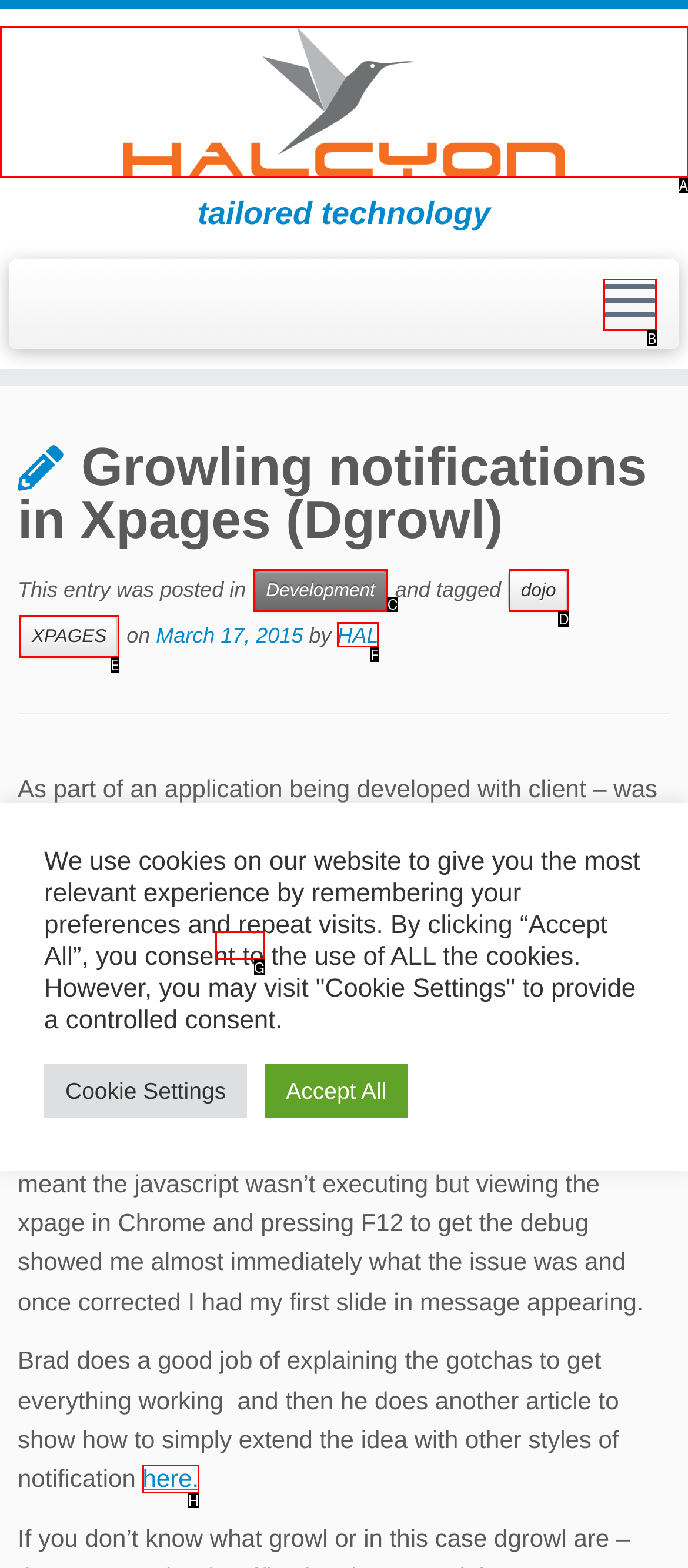Identify the correct UI element to click on to achieve the following task: Open the menu Respond with the corresponding letter from the given choices.

B